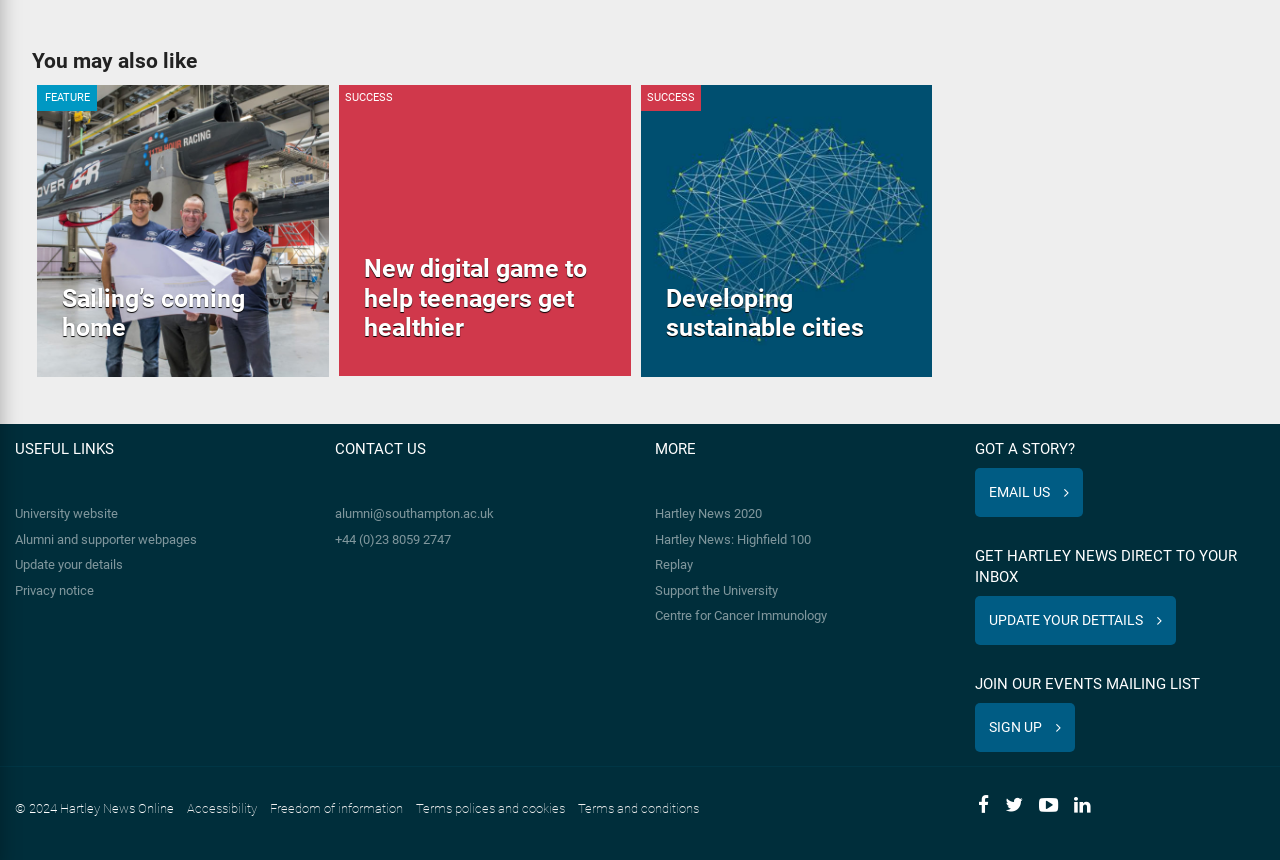Find and indicate the bounding box coordinates of the region you should select to follow the given instruction: "Get 'Hartley News 2020'".

[0.512, 0.588, 0.595, 0.606]